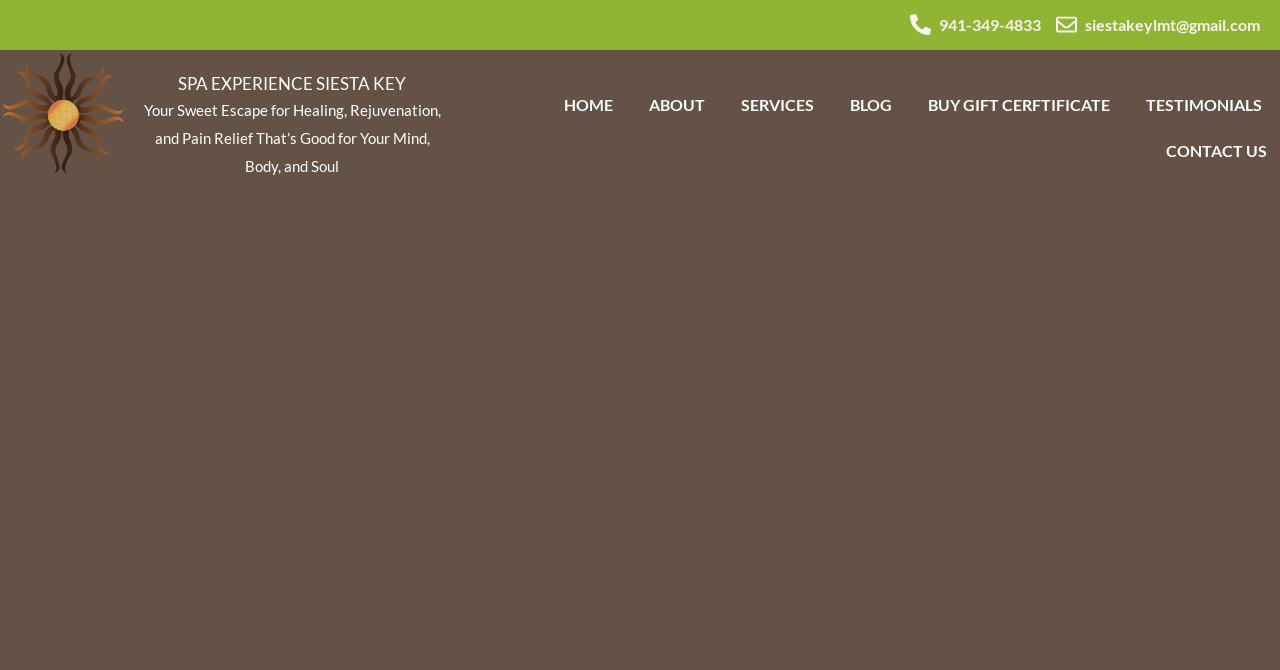Elaborate on the different components and information displayed on the webpage.

The webpage is about the benefits of massage therapy, with a focus on relaxation, pain relief, and overall well-being. At the top right corner, there are two contact links: a phone number "941-349-4833" and an email address "siestakeylmt@gmail.com". 

On the top left, there is a logo of "Spa Experience Health and Wellness Center in Siesta Key" accompanied by the center's name "SPA EXPERIENCE SIESTA KEY" and a tagline "Your Sweet Escape for Healing, Rejuvenation, and Pain Relief That’s Good for Your Mind, Body, and Soul". 

Below the logo, there is a navigation menu with six links: "HOME", "ABOUT", "SERVICES", "BLOG", "BUY GIFT CERTIFICATE", and "TESTIMONIALS", which are evenly spaced and aligned horizontally. The "CONTACT US" link is positioned at the bottom right corner.

In the middle of the page, there is a section dedicated to the benefits of massage therapy, with a heading "Benefits of Massage Therapy" and some descriptive text. Above this section, there is a smaller logo of the wellness center and a text "Spa & Wellness".